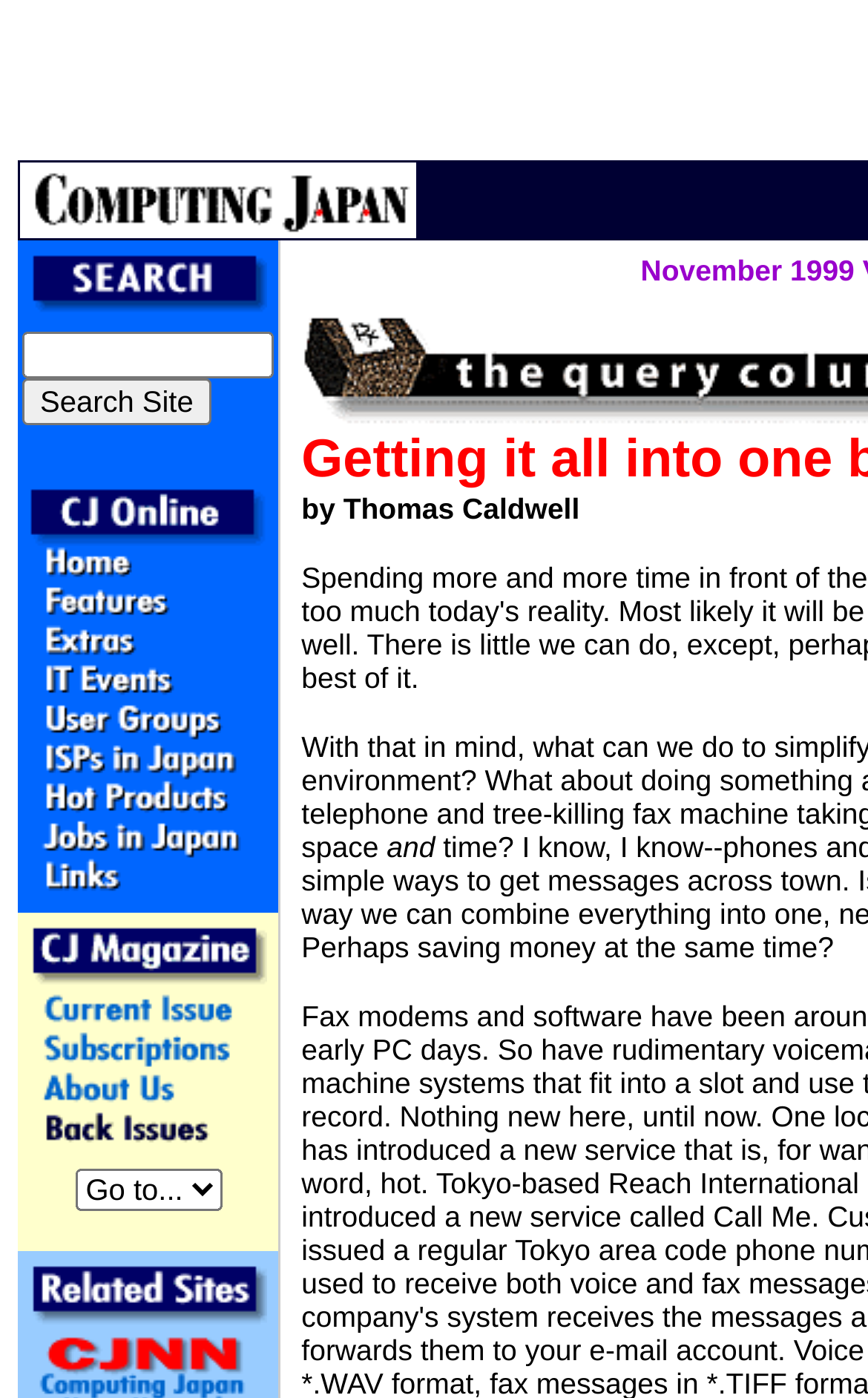Provide a brief response in the form of a single word or phrase:
What is the text above the image?

by Thomas Caldwell and